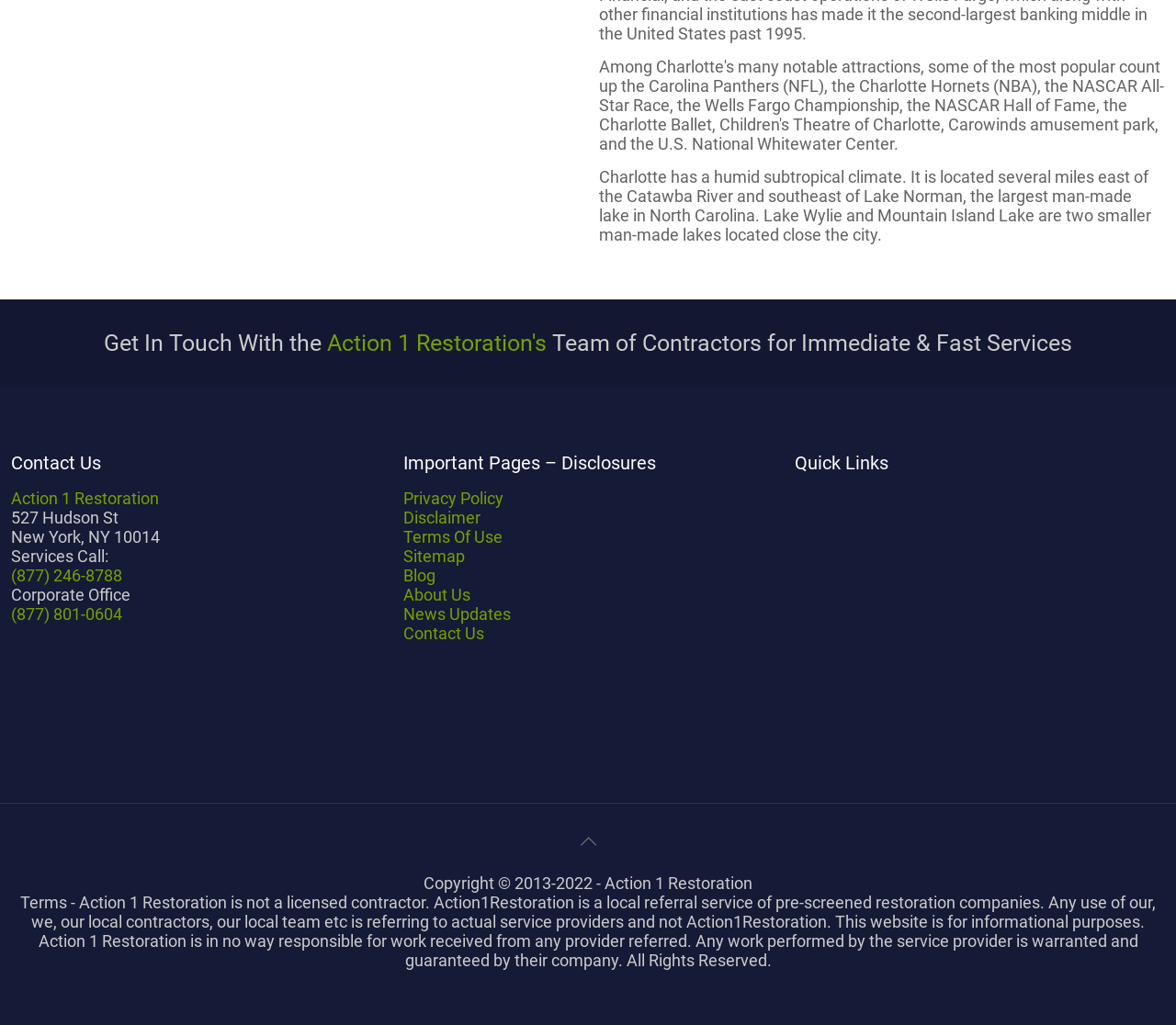Answer the question below in one word or phrase:
What is the phone number for Services?

(877) 246-8788